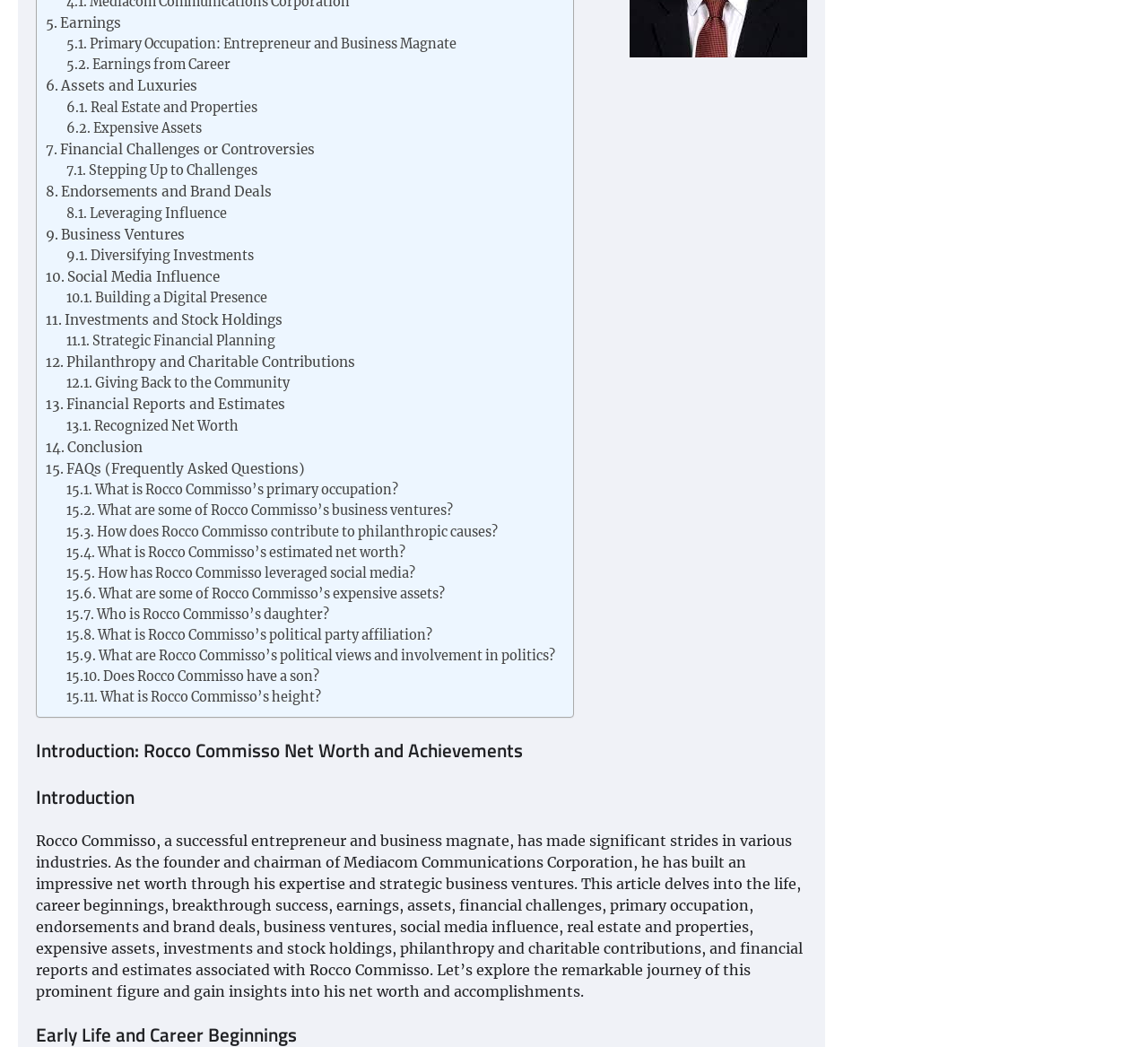Please reply to the following question with a single word or a short phrase:
What is Rocco Commisso's estimated net worth?

Not specified